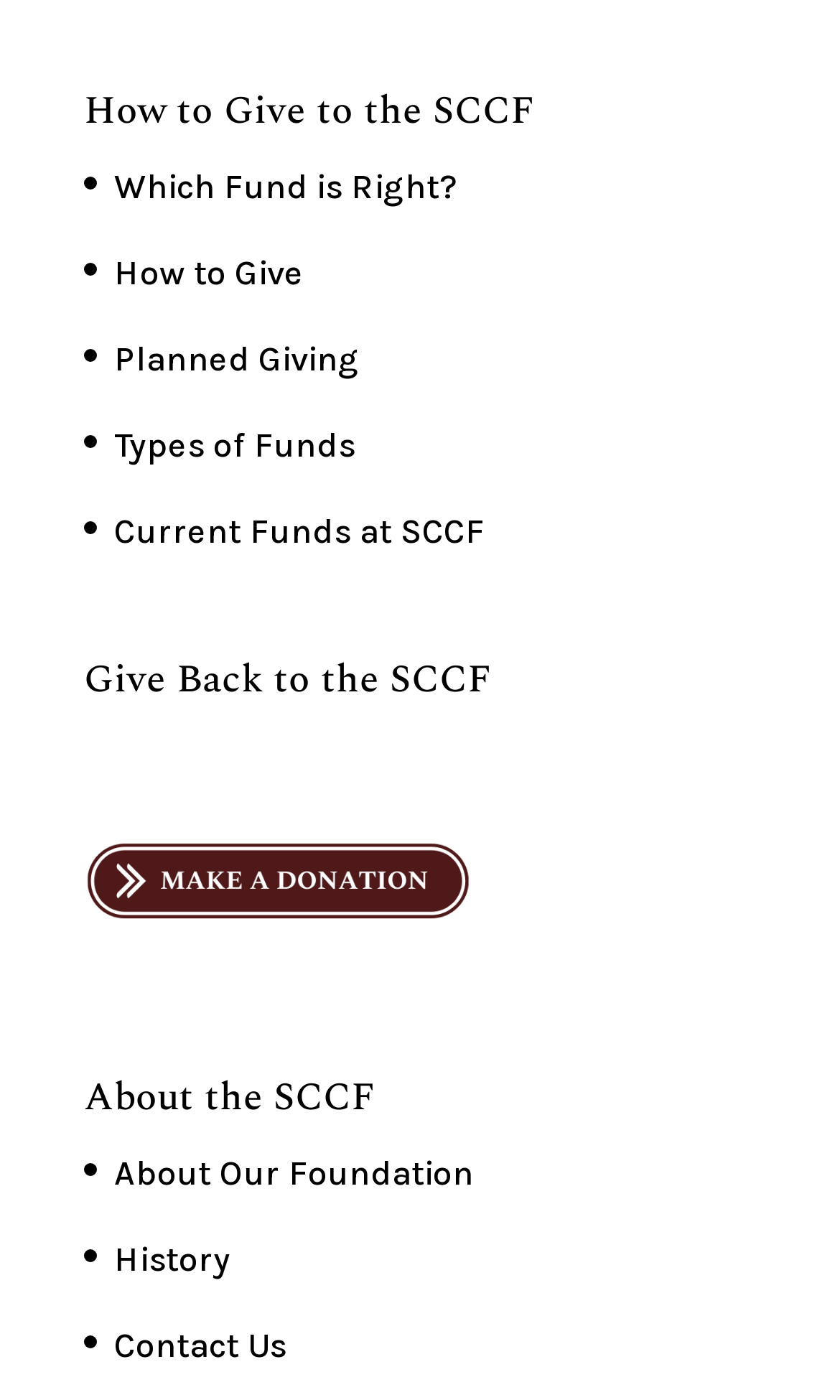Can you find the bounding box coordinates for the element that needs to be clicked to execute this instruction: "Contact the SCCF"? The coordinates should be given as four float numbers between 0 and 1, i.e., [left, top, right, bottom].

[0.136, 0.947, 0.341, 0.976]